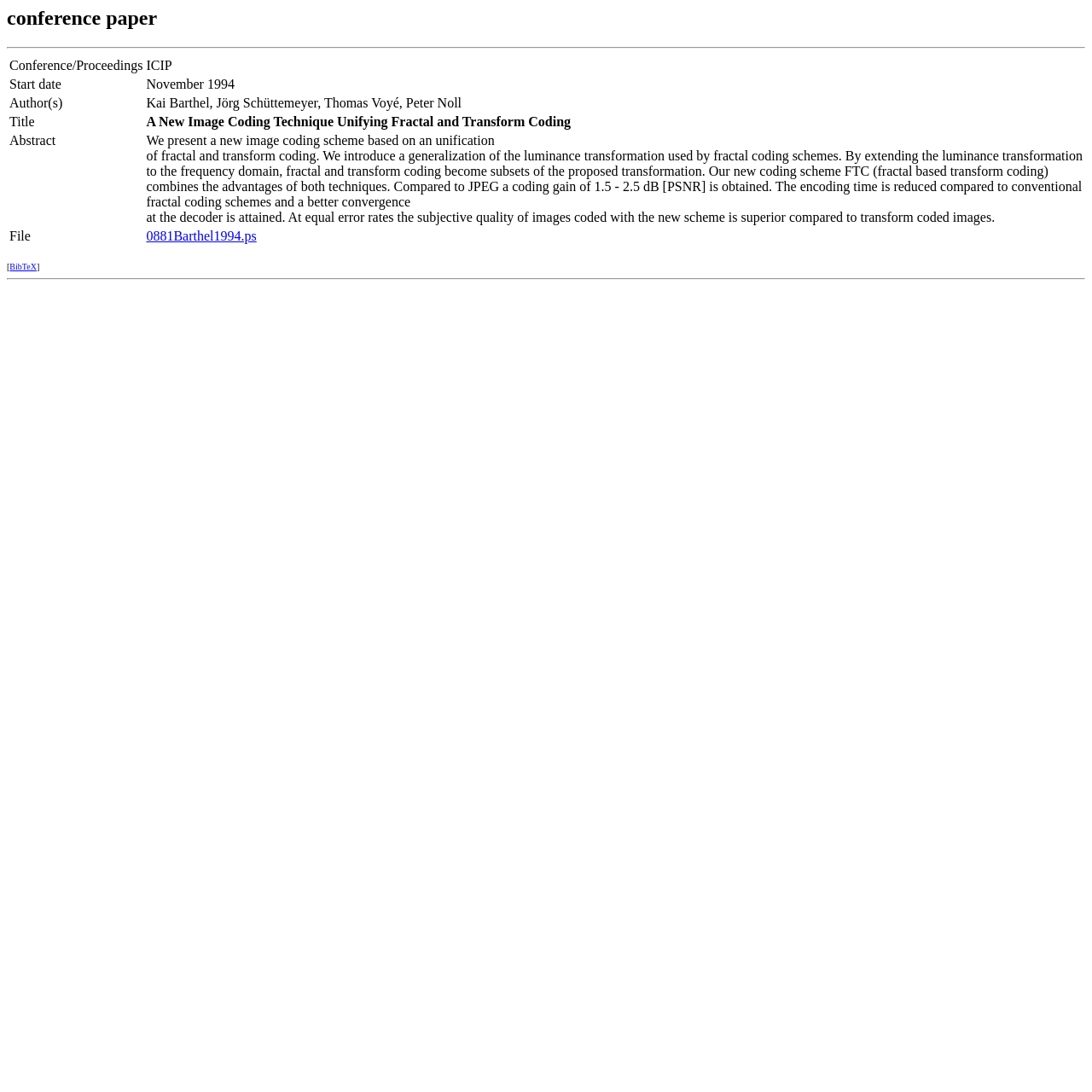Describe all the significant parts and information present on the webpage.

The webpage is titled "Publications" and appears to be a list of conference papers. At the top, there is a heading "conference paper" followed by a horizontal separator. Below the separator, there is a table with multiple rows, each representing a publication.

The table has several columns, including "Conference/Proceedings", "Start date", "Author(s)", "Title", "Abstract", and "File". The first row of the table contains the column headers. The subsequent rows contain the publication details, with each column containing the corresponding information.

The first publication listed has a conference/proceedings title of "ICIP", a start date of "November 1994", authors "Kai Barthel, Jörg Schüttemeyer, Thomas Voyé, Peter Noll", a title "A New Image Coding Technique Unifying Fractal and Transform Coding", an abstract describing the paper, and a file link "0881Barthel1994.ps".

Below the table, there is a link to "BibTeX" and another horizontal separator.